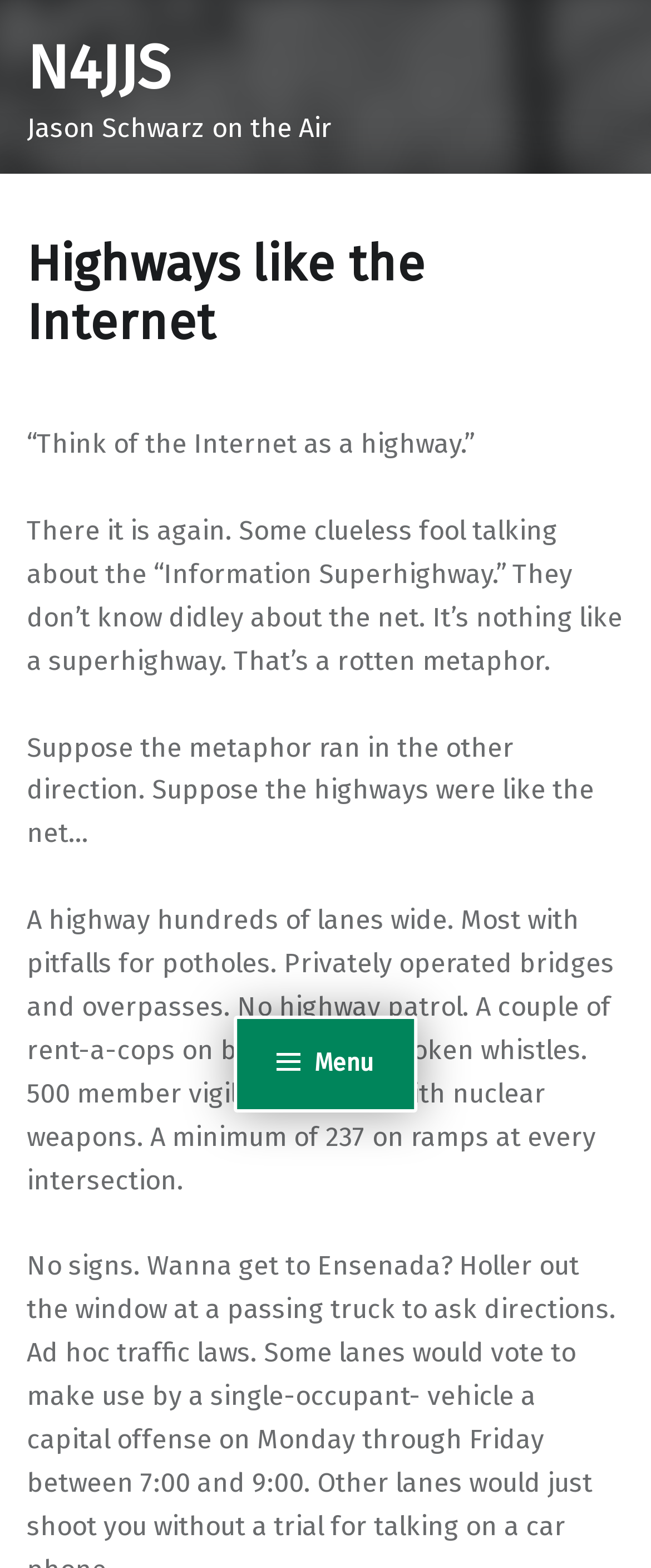What is the author's opinion about the 'Information Superhighway' metaphor?
Use the image to give a comprehensive and detailed response to the question.

The author has a negative opinion about the 'Information Superhighway' metaphor, as evident from the static text 'That’s a rotten metaphor', which indicates that the author does not think it is a suitable comparison.